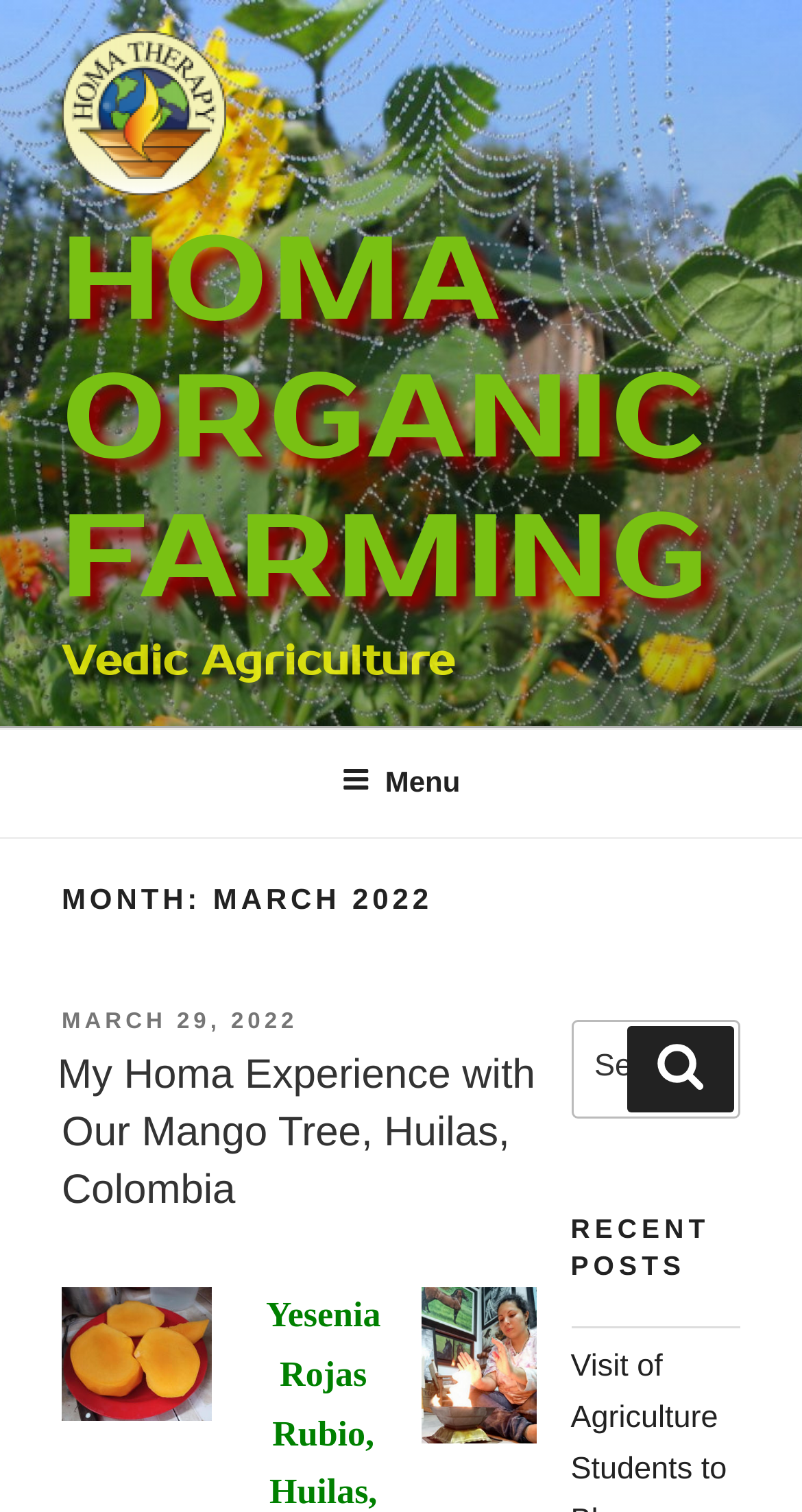Given the element description: "parent_node: HOMA ORGANIC FARMING", predict the bounding box coordinates of this UI element. The coordinates must be four float numbers between 0 and 1, given as [left, top, right, bottom].

[0.077, 0.02, 0.321, 0.141]